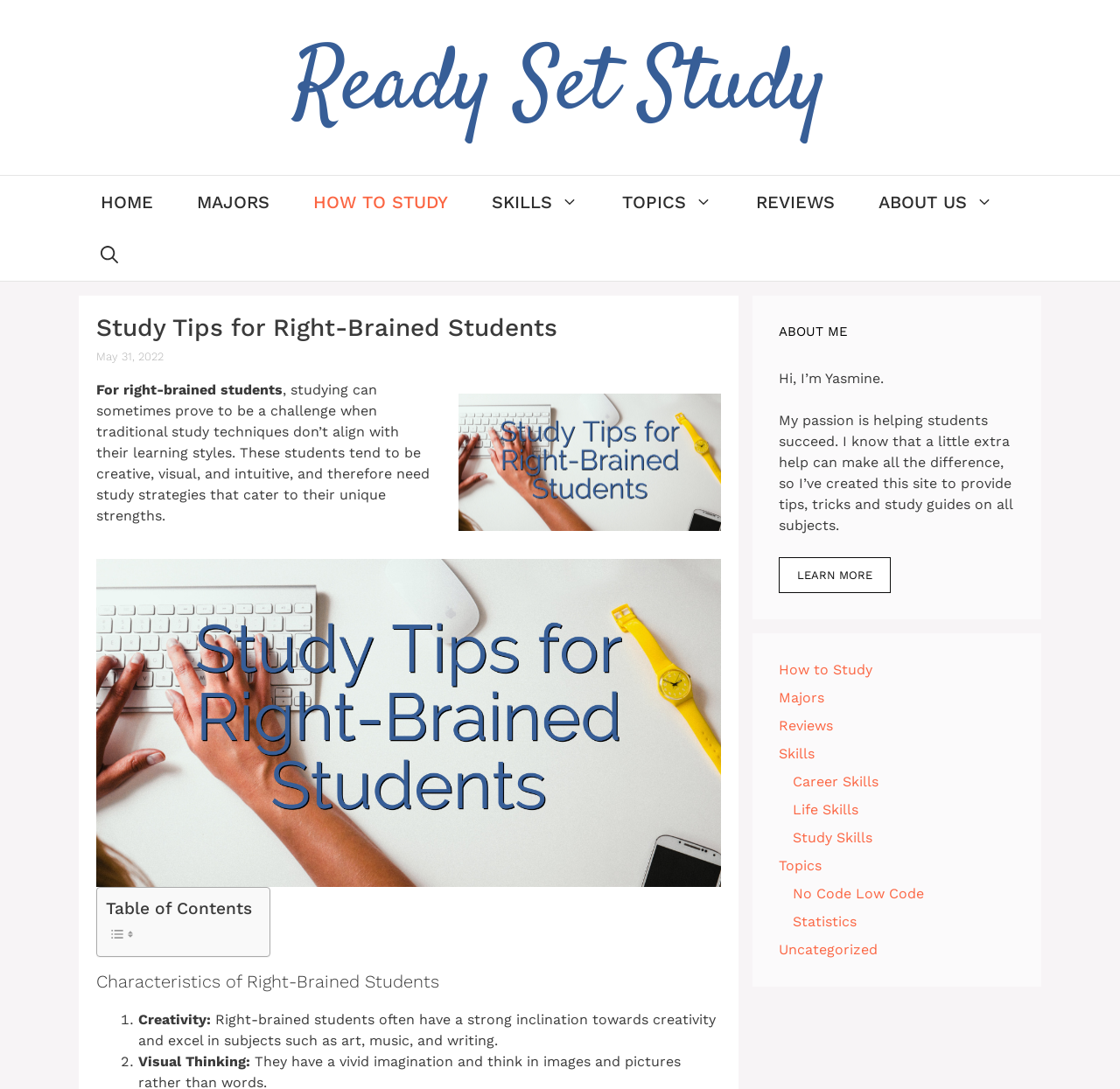Find the bounding box coordinates of the element you need to click on to perform this action: 'Click on the 'HOME' link'. The coordinates should be represented by four float values between 0 and 1, in the format [left, top, right, bottom].

[0.07, 0.161, 0.156, 0.21]